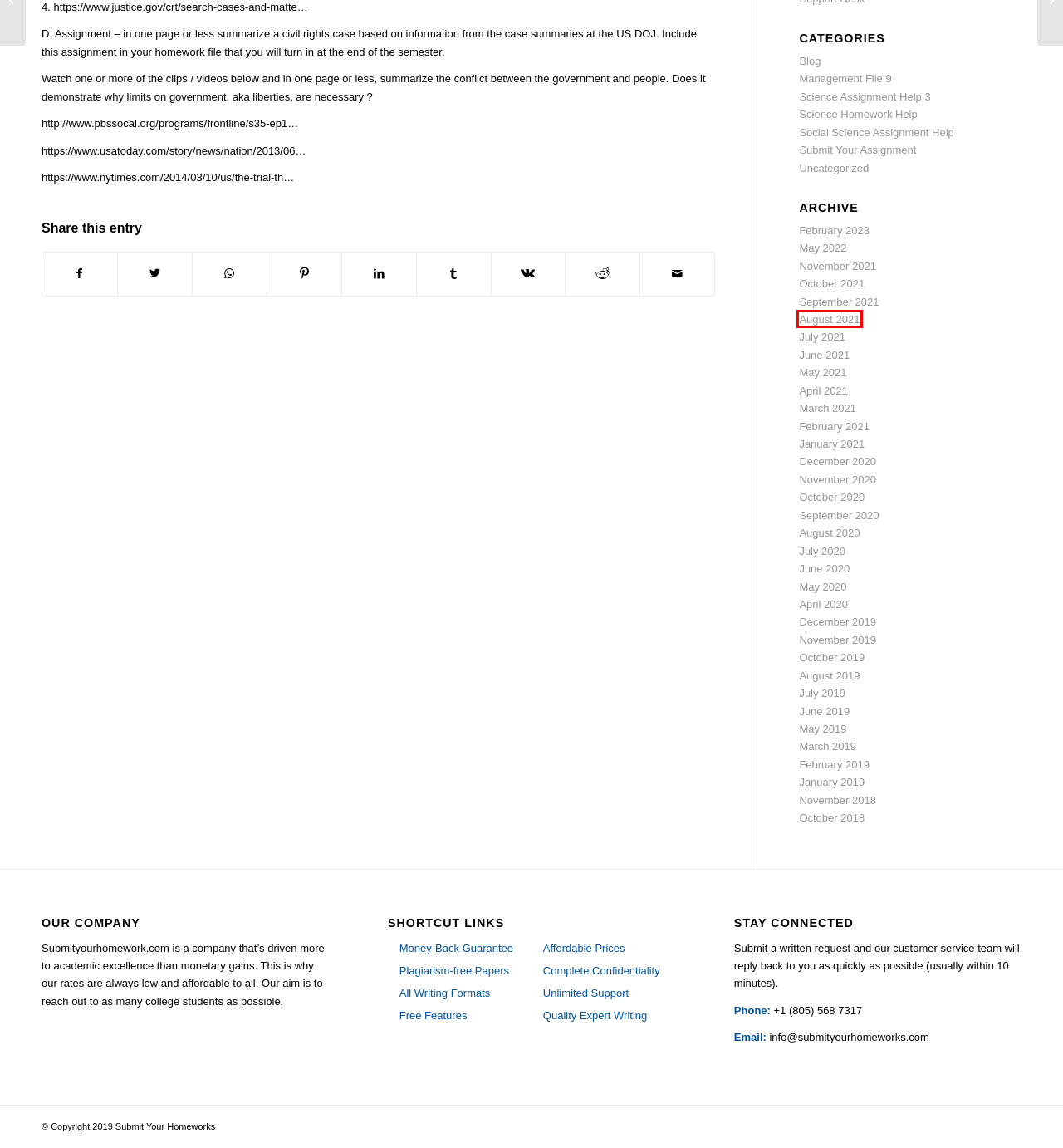You are given a screenshot of a webpage within which there is a red rectangle bounding box. Please choose the best webpage description that matches the new webpage after clicking the selected element in the bounding box. Here are the options:
A. September 2020 – Submit Your Homeworks
B. Management File 9 – Submit Your Homeworks
C. September 2021 – Submit Your Homeworks
D. February 2023 – Submit Your Homeworks
E. August 2021 – Submit Your Homeworks
F. March 2021 – Submit Your Homeworks
G. November 2021 – Submit Your Homeworks
H. Science Homework Help – Submit Your Homeworks

E